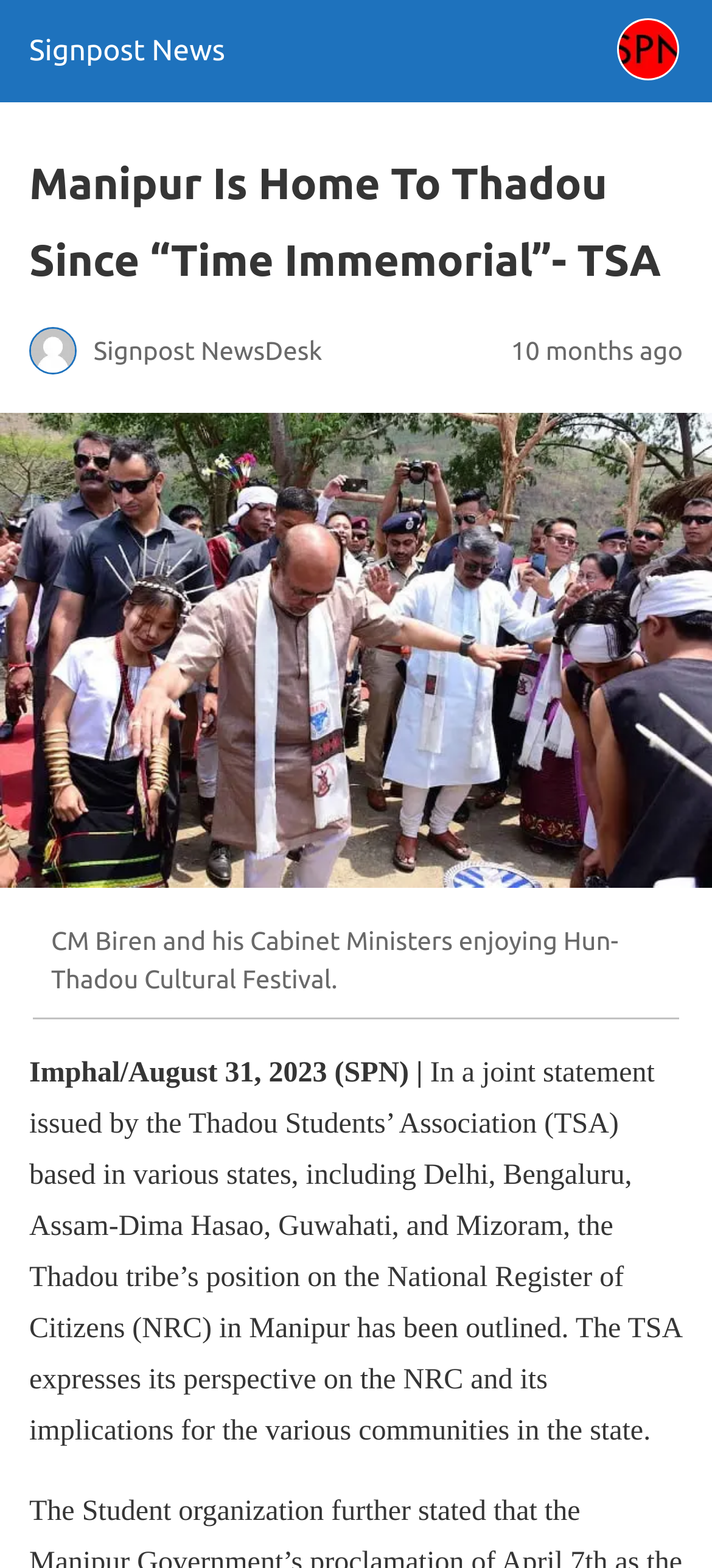Respond to the question below with a single word or phrase: What is the topic of the news article?

Thadou tribe